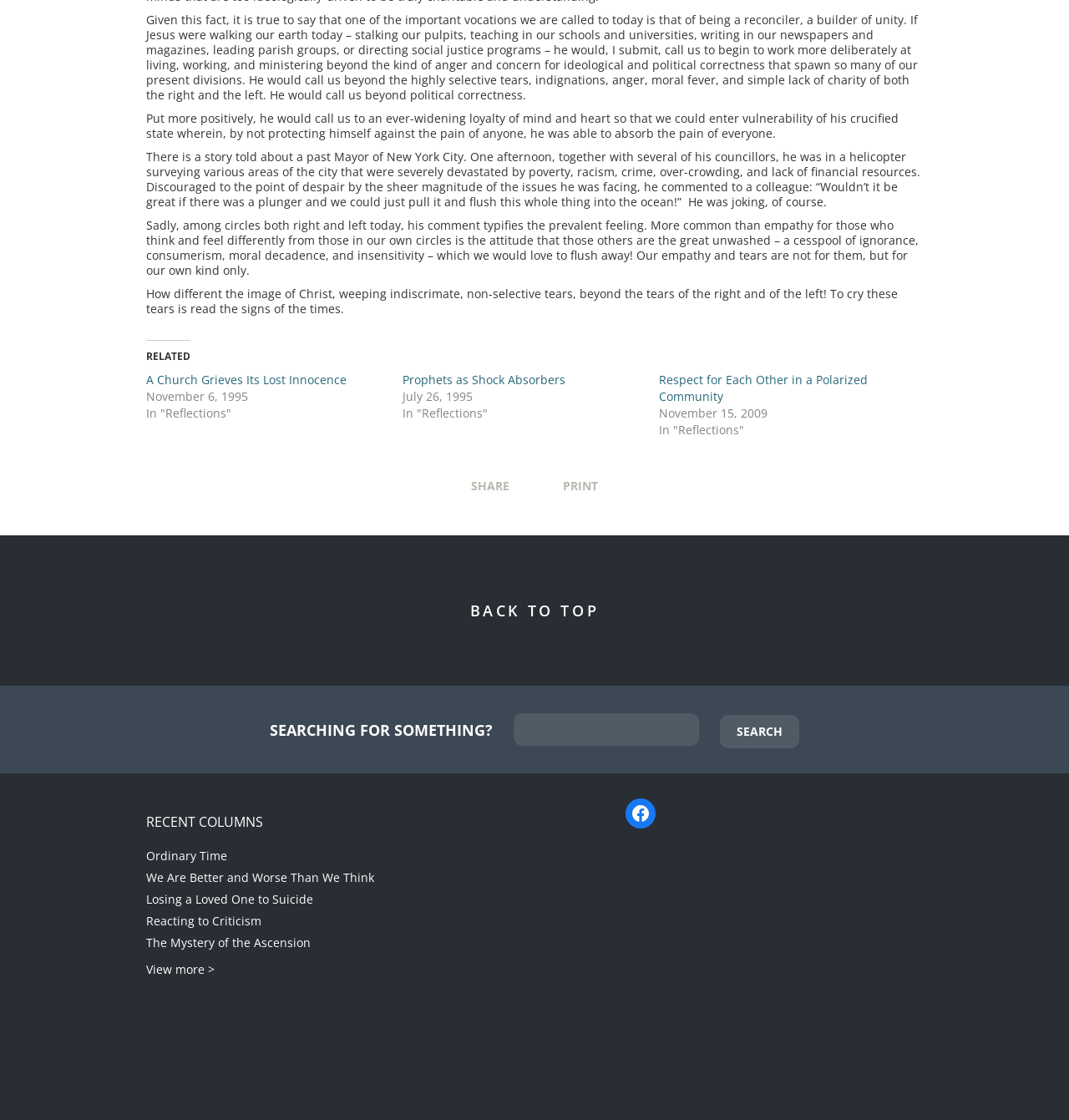Give the bounding box coordinates for the element described by: "The Mystery of the Ascension".

[0.137, 0.834, 0.291, 0.848]